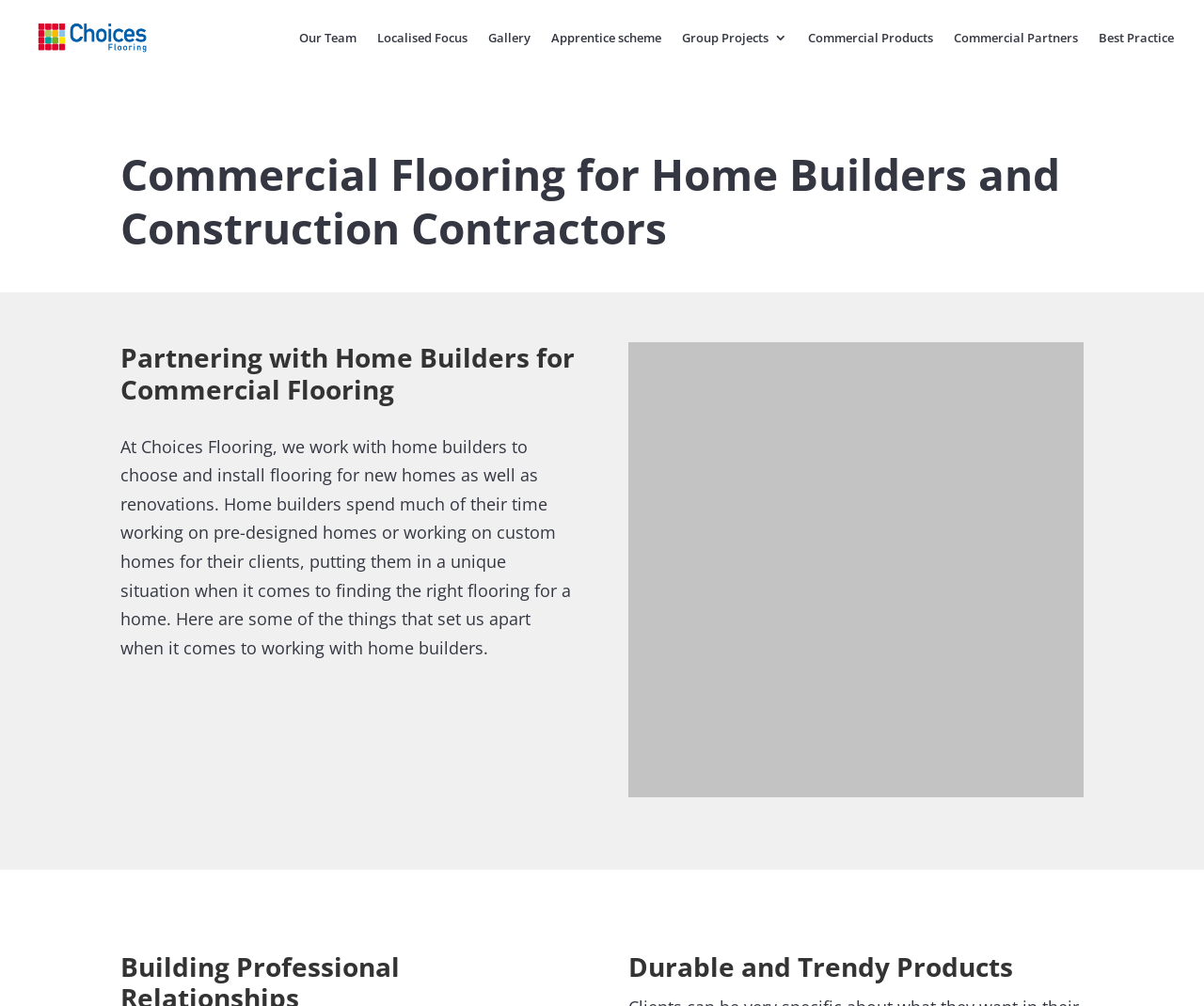Provide your answer in one word or a succinct phrase for the question: 
What type of products does the company offer?

Durable and trendy products